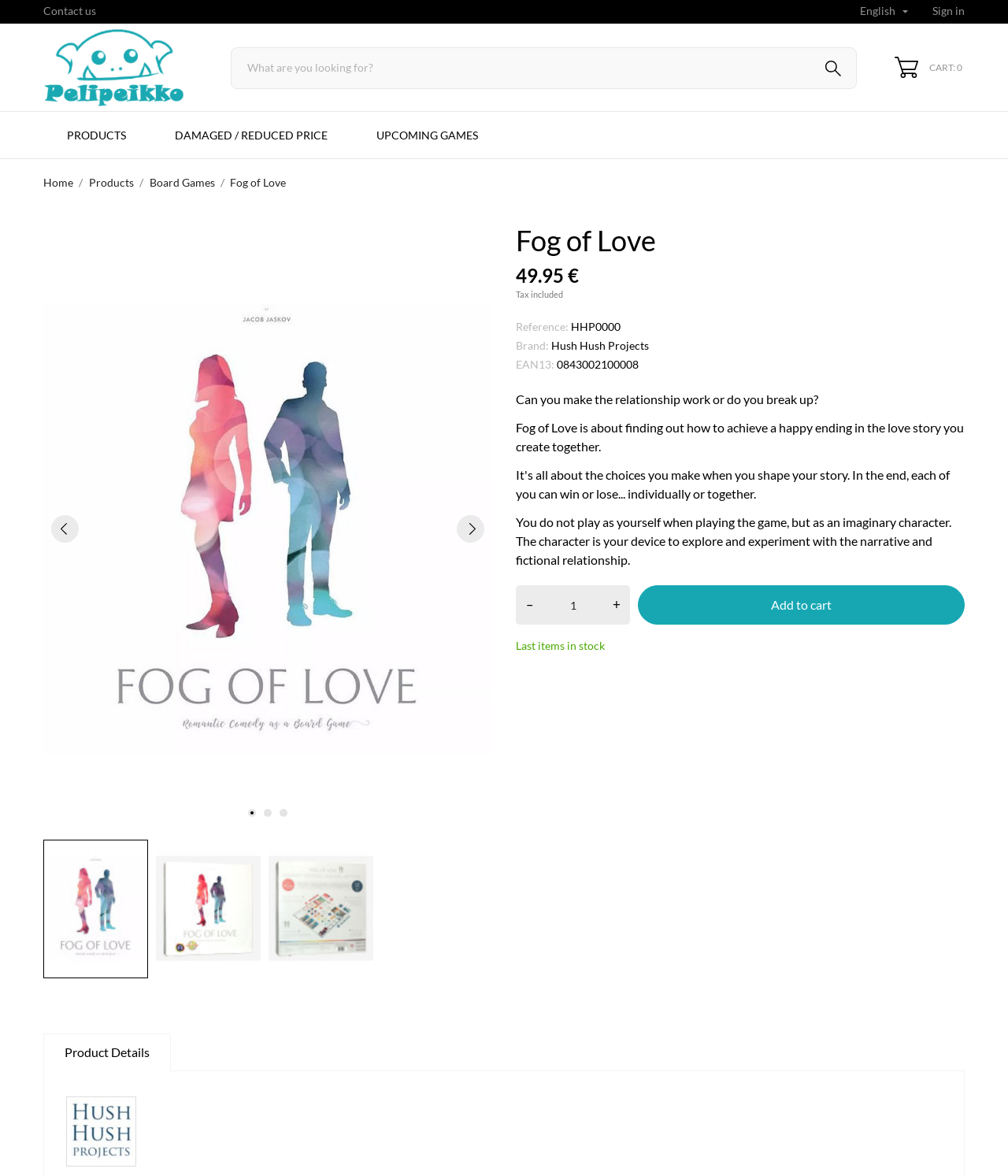Describe the entire webpage, focusing on both content and design.

This webpage is an online store selling board games, specifically featuring "Fog of Love" as the main product. At the top, there is a header section with several links, including "Contact us", "Sign in", and "Pelipeikko", which is the store's name accompanied by an image of its logo. There is also a search bar and a cart icon with a "0" indicator.

Below the header, there are several navigation links, including "Home", "Products", "Board Games", and "Fog of Love". The main content area is divided into two sections. On the left, there is a tab panel with an image of "Fog of Love" and two arrow icons above and below it. On the right, there is a detailed product description of "Fog of Love", including its price, "49.95 €", and a brief summary of the game.

The product description section also includes several static text elements, such as "Tax included", "Reference:", "Brand:", and "EAN13:", along with their corresponding values. There are also three paragraphs of text describing the gameplay and mechanics of "Fog of Love". Below the text, there is a quantity selector with "+" and "-" buttons, and an "Add to cart" button.

At the bottom of the page, there is a tab list with a single selected tab, "Product Details", which controls the content area above it. There is also a link to "Hush Hush Projects", the brand behind "Fog of Love", accompanied by an image of its logo.